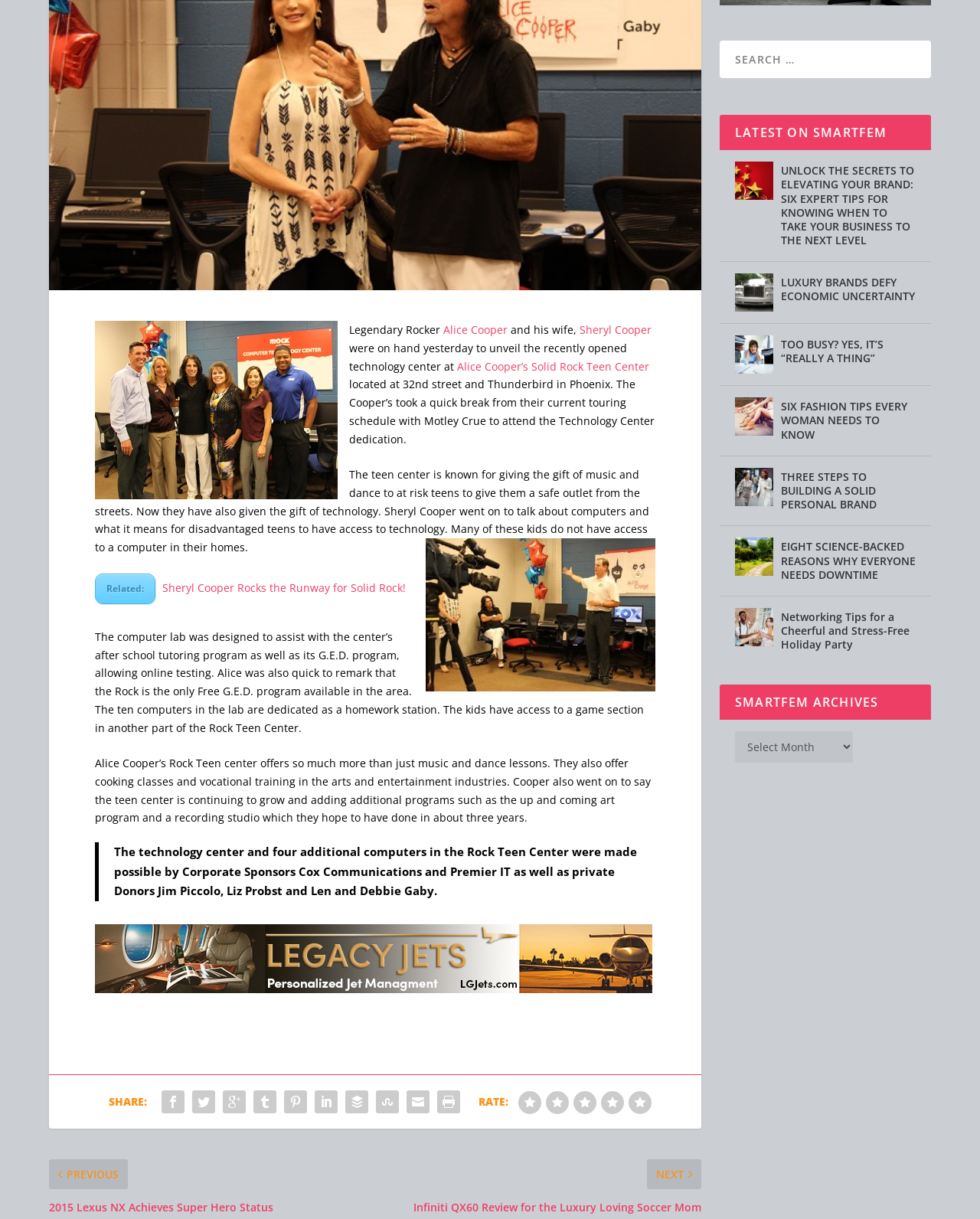Please predict the bounding box coordinates (top-left x, top-left y, bottom-right x, bottom-right y) for the UI element in the screenshot that fits the description: Related:

[0.097, 0.468, 0.159, 0.493]